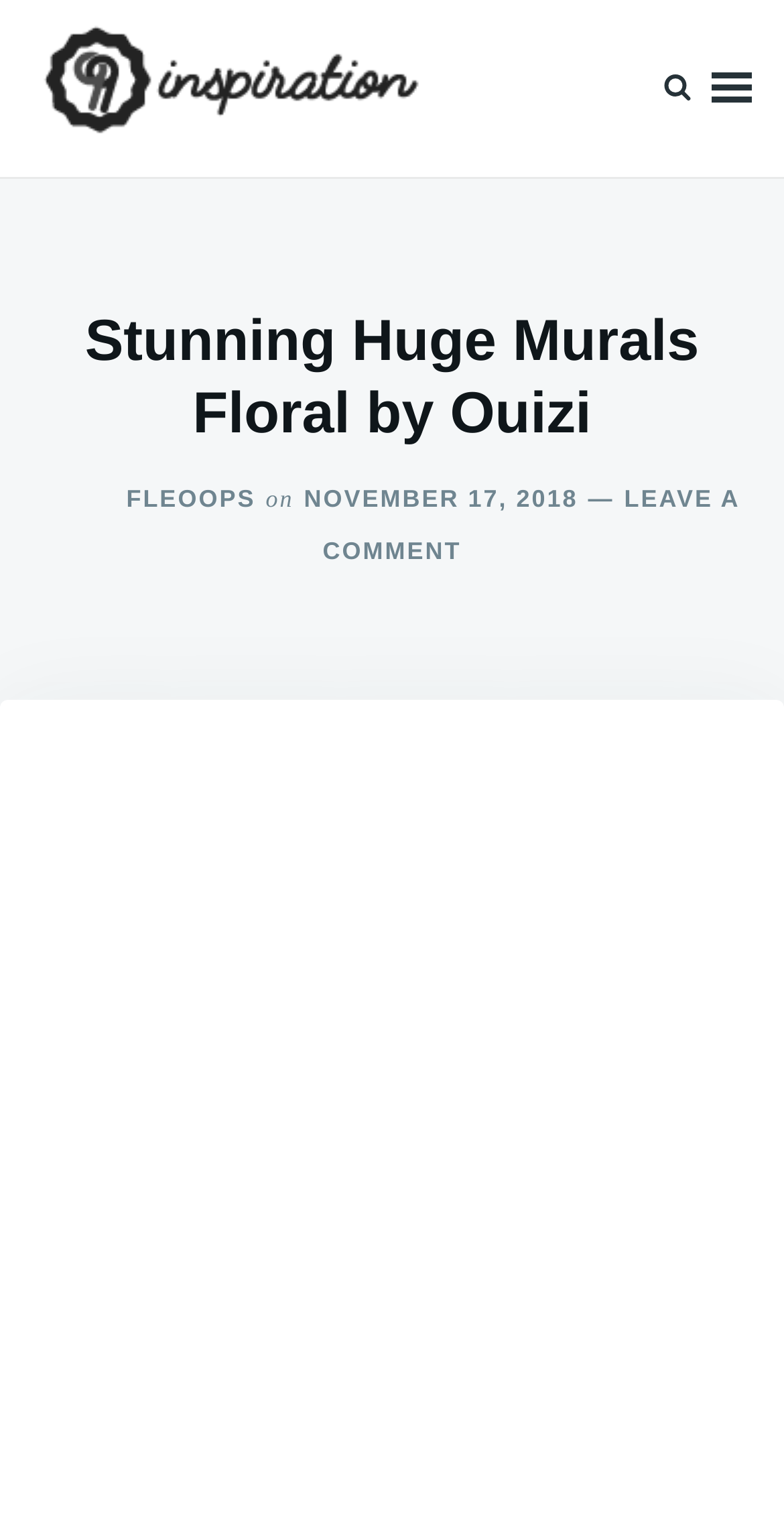Please reply to the following question using a single word or phrase: 
What is the name of the artist?

Ouizi